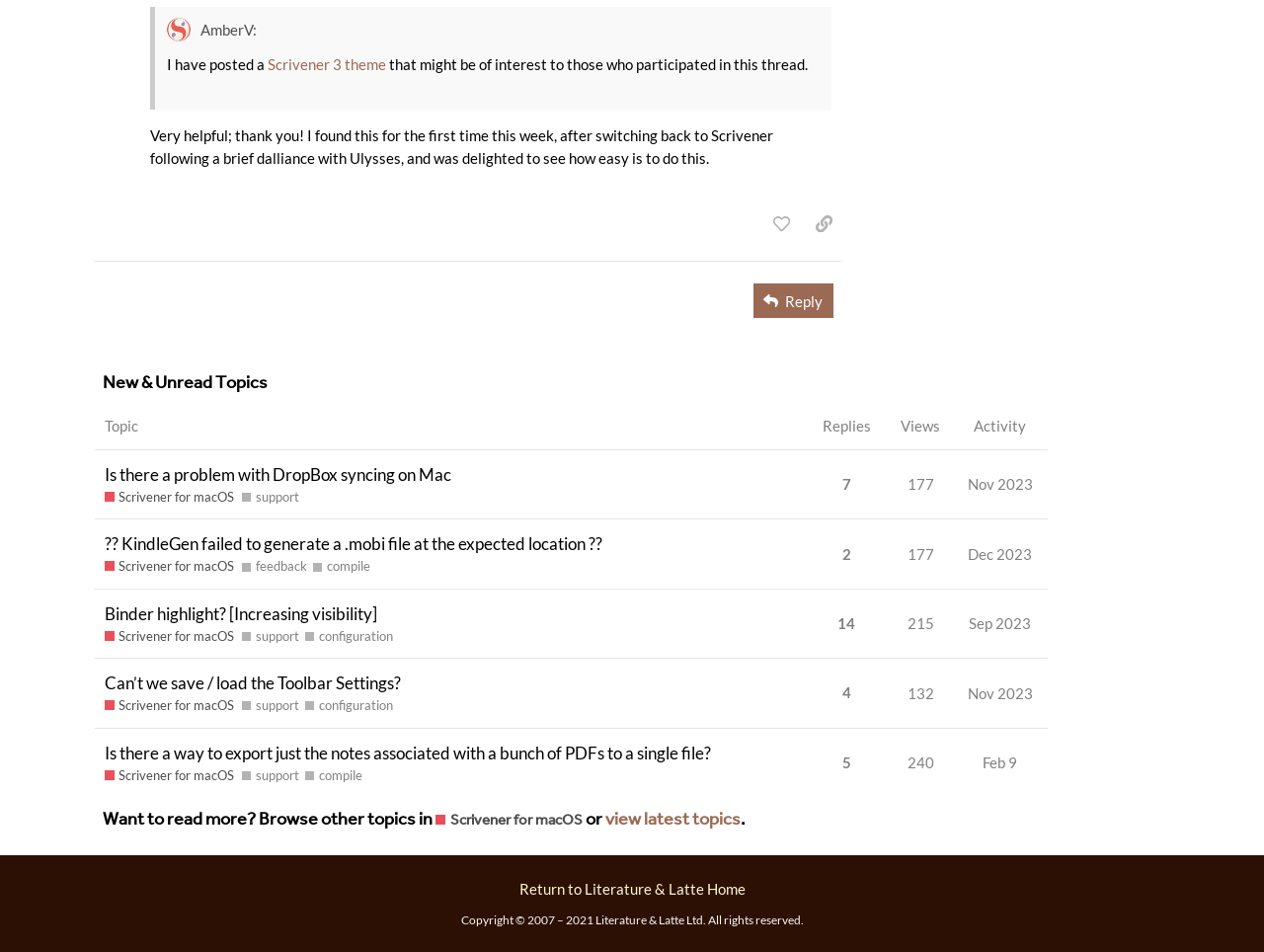How many replies does the topic 'Is there a problem with DropBox syncing on Mac' have?
Based on the screenshot, answer the question with a single word or phrase.

7